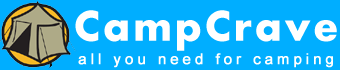What is the tagline of CampCrave?
Based on the screenshot, respond with a single word or phrase.

All you need for camping